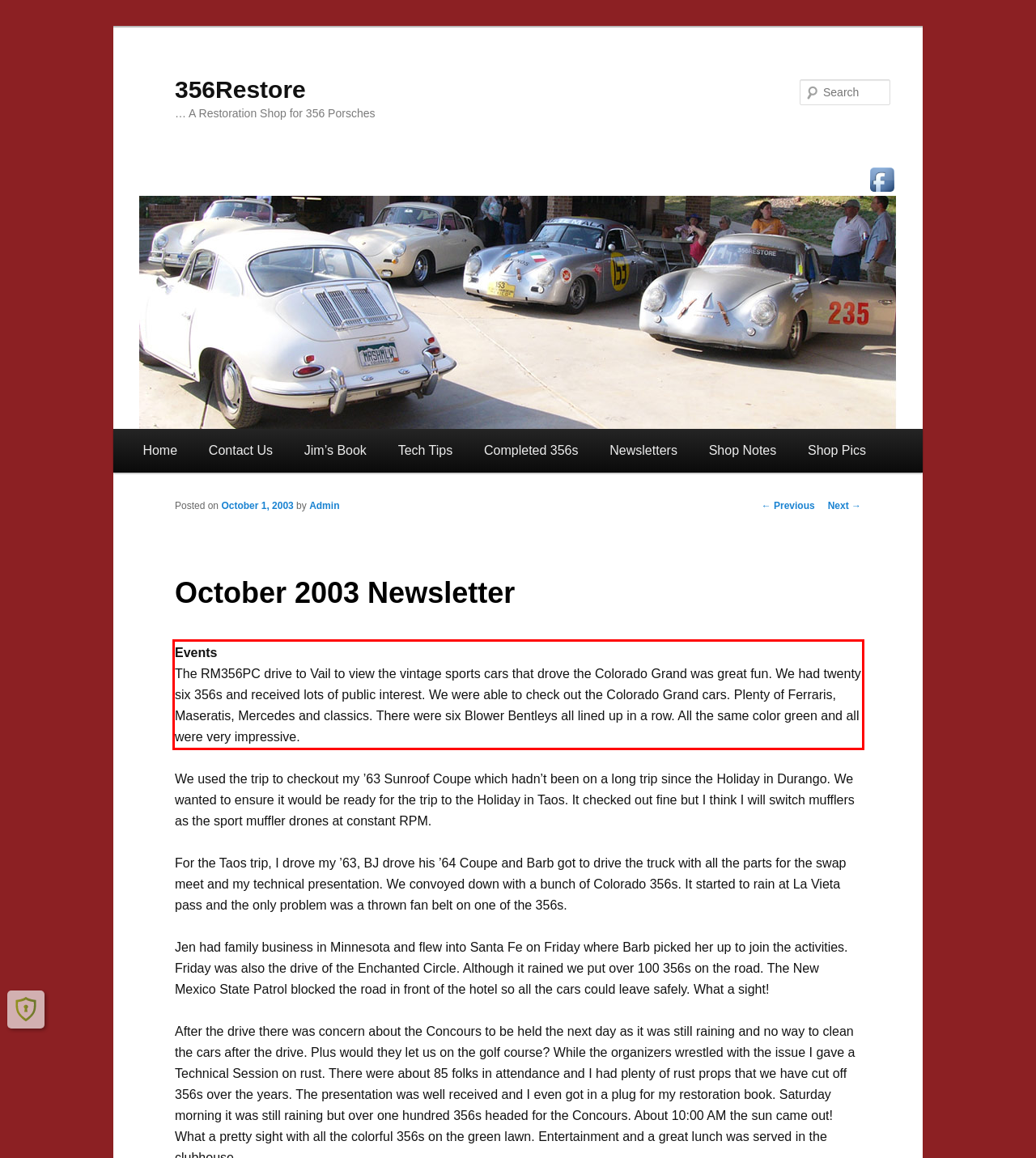Your task is to recognize and extract the text content from the UI element enclosed in the red bounding box on the webpage screenshot.

Events The RM356PC drive to Vail to view the vintage sports cars that drove the Colorado Grand was great fun. We had twenty six 356s and received lots of public interest. We were able to check out the Colorado Grand cars. Plenty of Ferraris, Maseratis, Mercedes and classics. There were six Blower Bentleys all lined up in a row. All the same color green and all were very impressive.